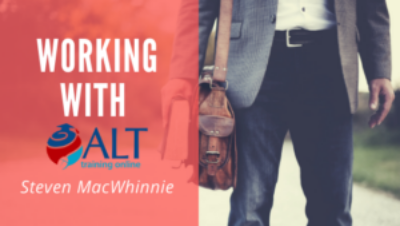Answer the question with a single word or phrase: 
What is the theme of the content?

Educational